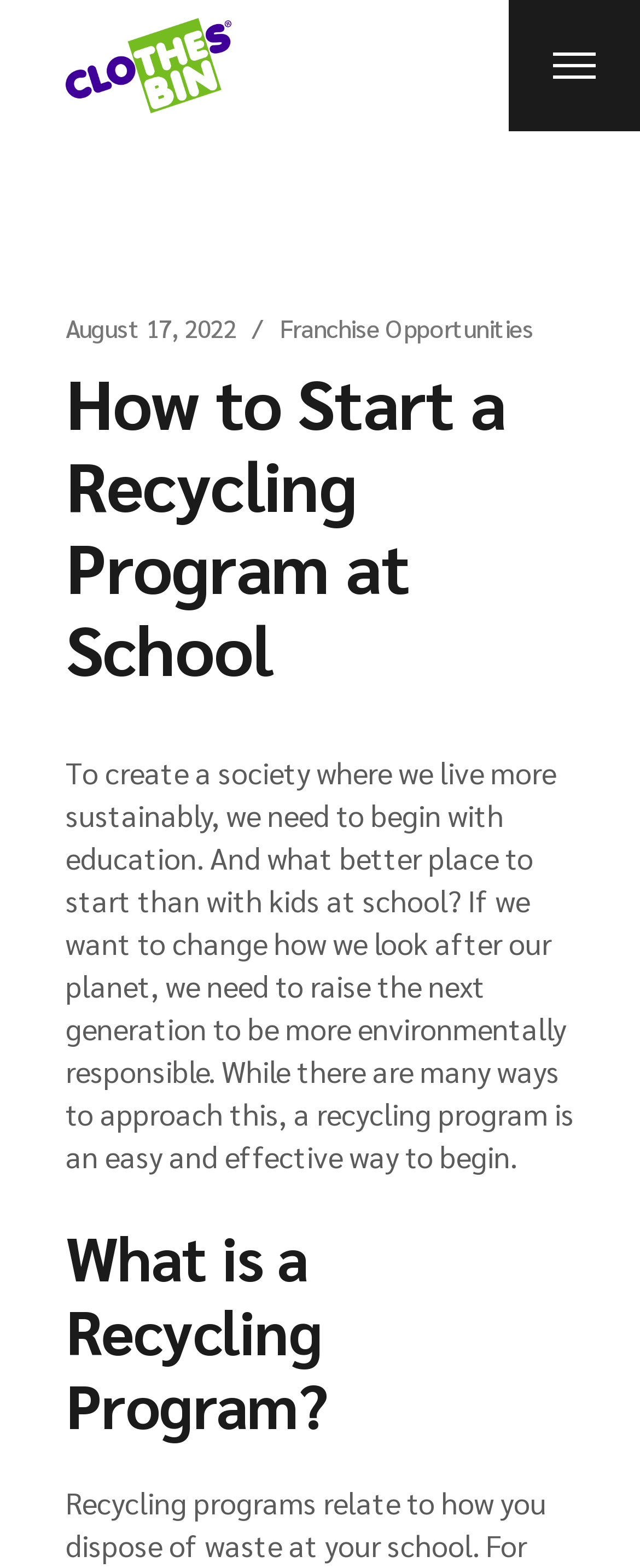Please answer the following question using a single word or phrase: 
What is the relationship between the recycling program and waste disposal?

Related to waste disposal